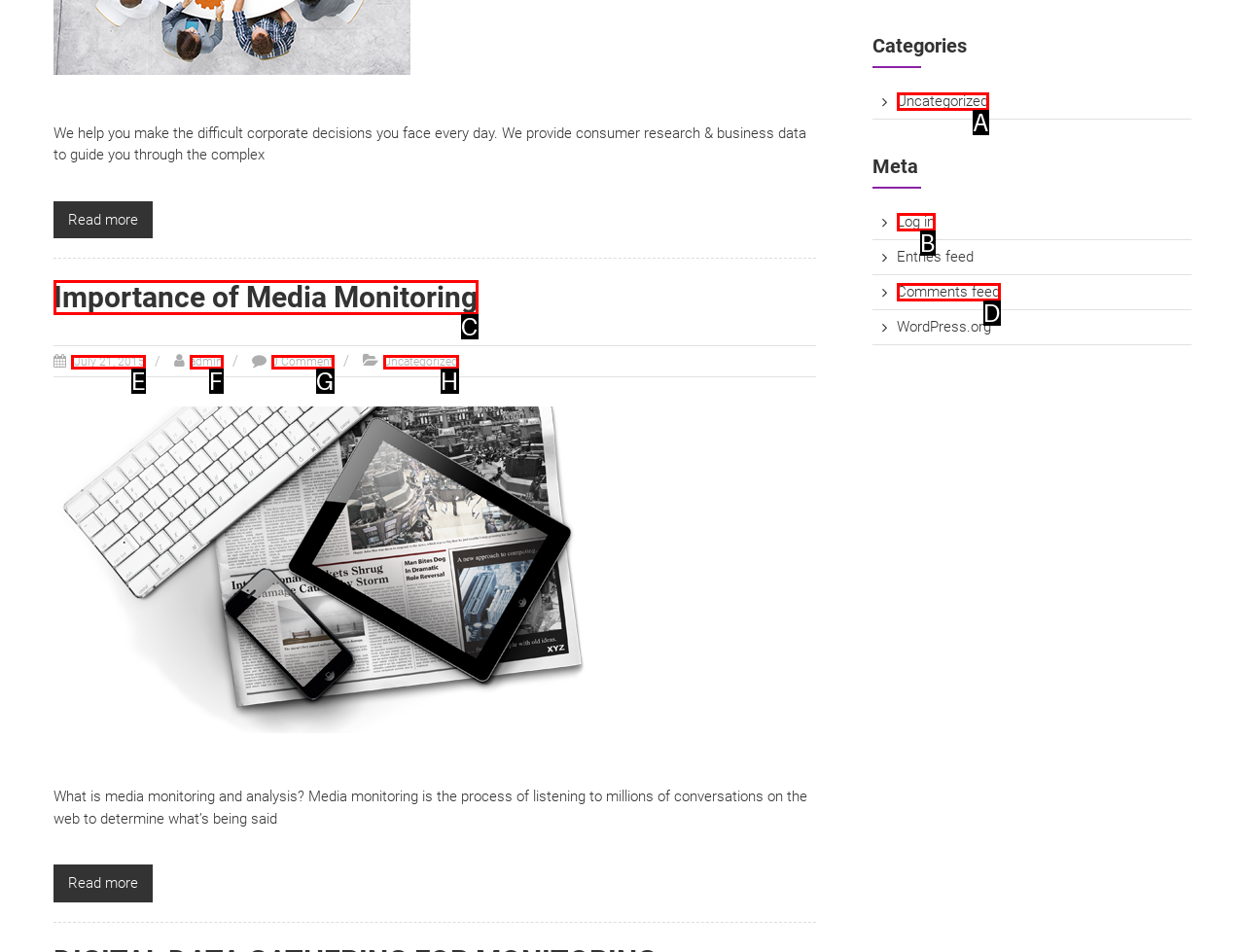Which UI element matches this description: July 21, 2015April 26, 2020?
Reply with the letter of the correct option directly.

E